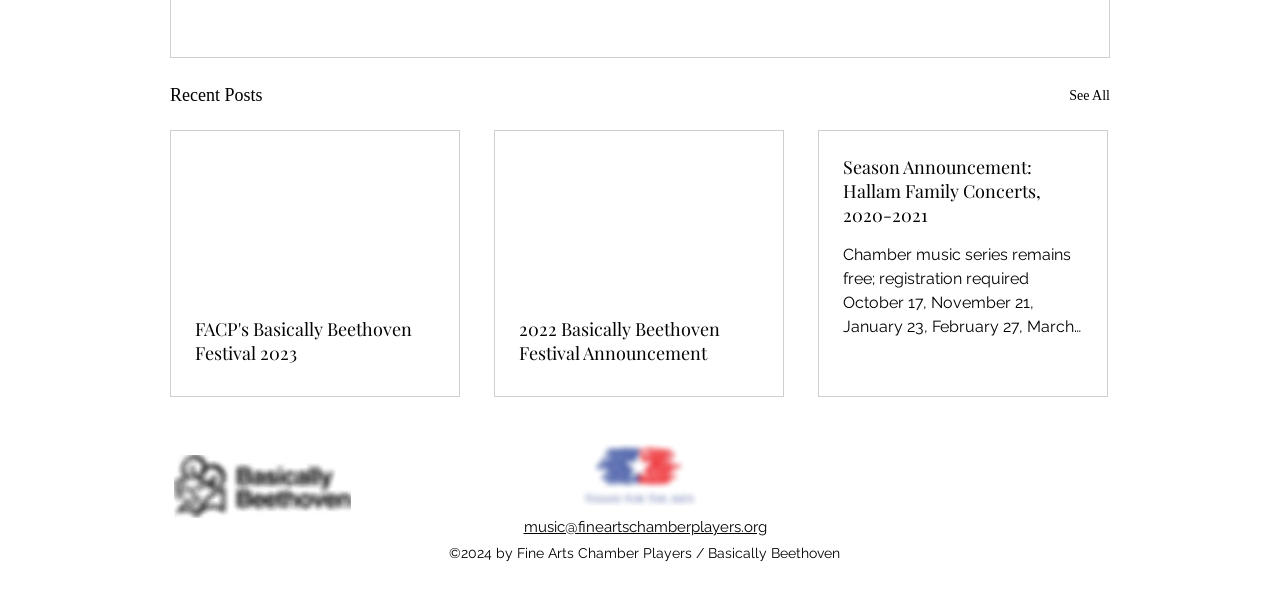Can you specify the bounding box coordinates of the area that needs to be clicked to fulfill the following instruction: "Check social media on Instagram"?

[0.641, 0.77, 0.671, 0.836]